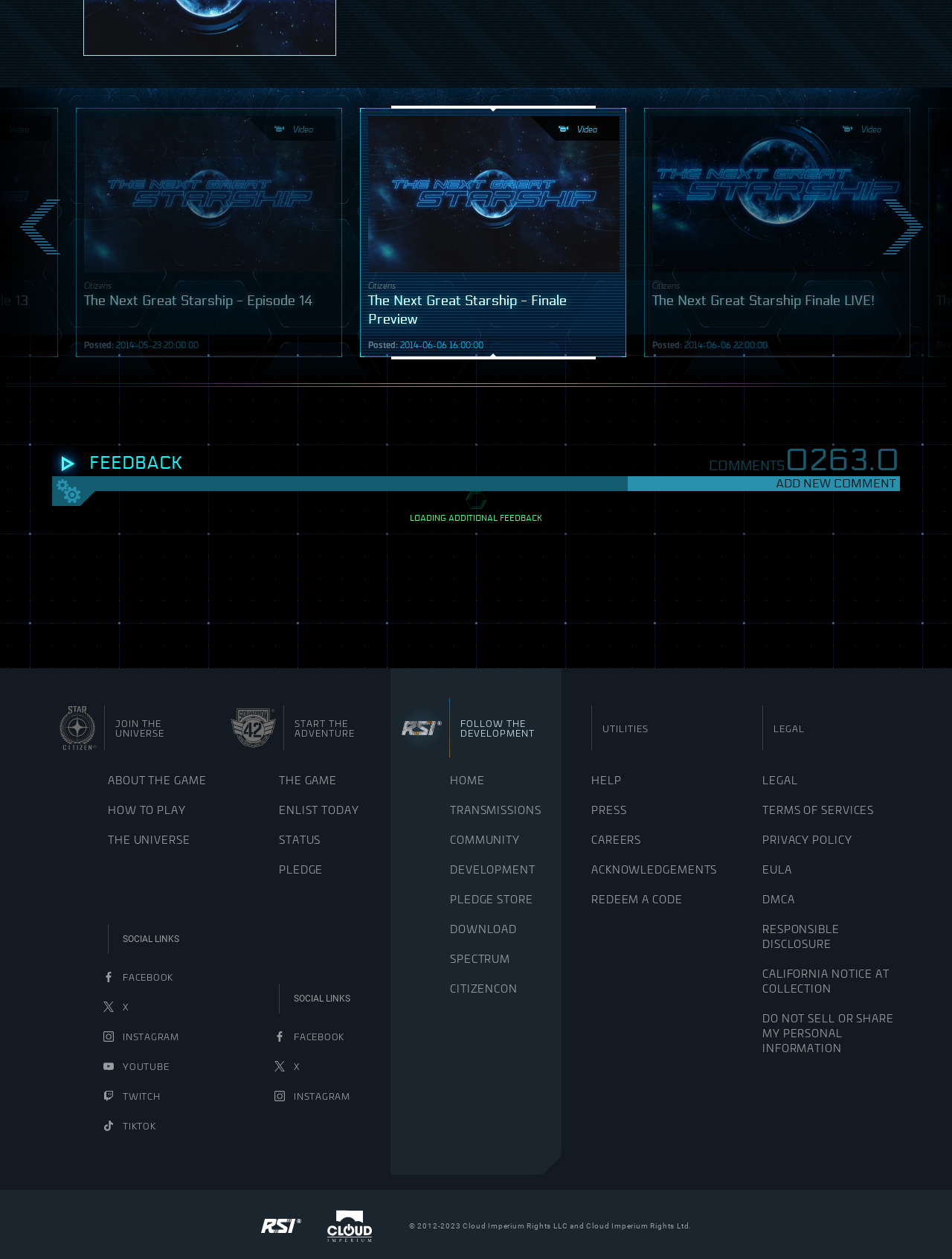Could you indicate the bounding box coordinates of the region to click in order to complete this instruction: "View the 'ABOUT THE GAME' page".

[0.113, 0.608, 0.23, 0.631]